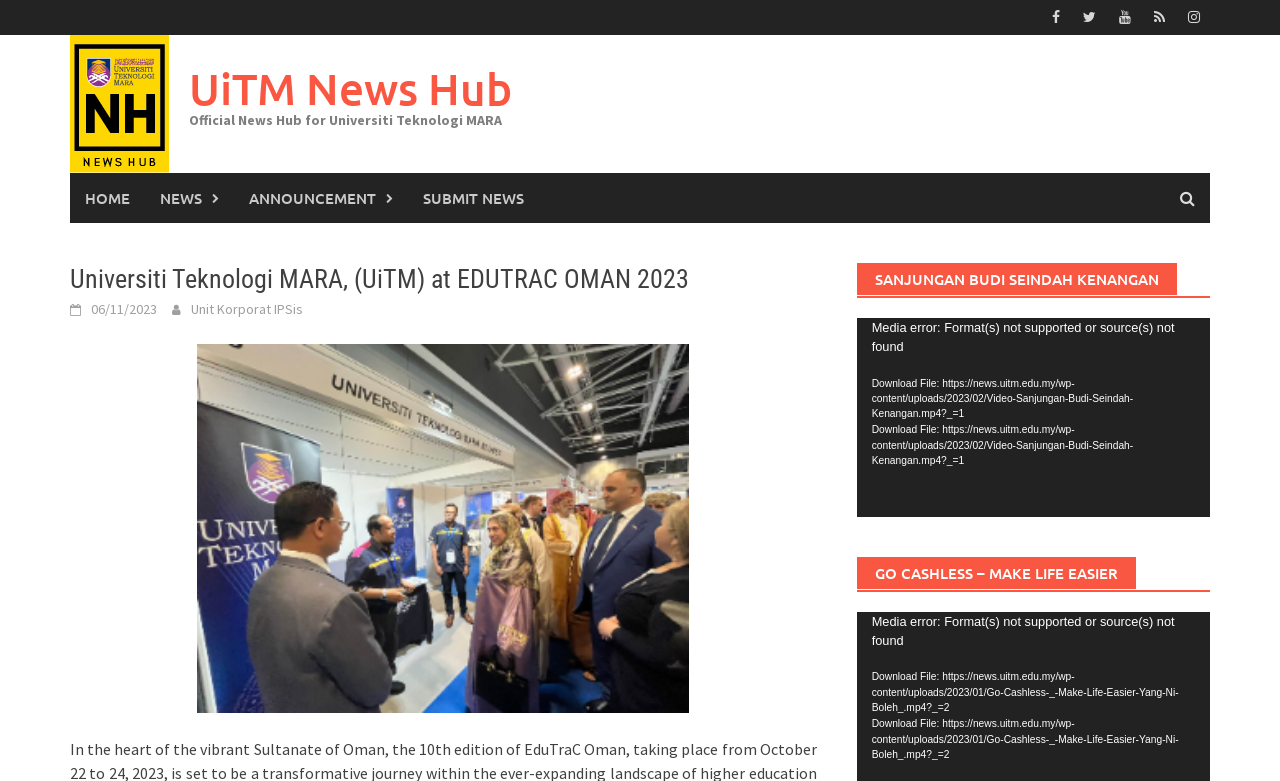Pinpoint the bounding box coordinates of the area that should be clicked to complete the following instruction: "Play the video". The coordinates must be given as four float numbers between 0 and 1, i.e., [left, top, right, bottom].

[0.682, 0.623, 0.697, 0.649]